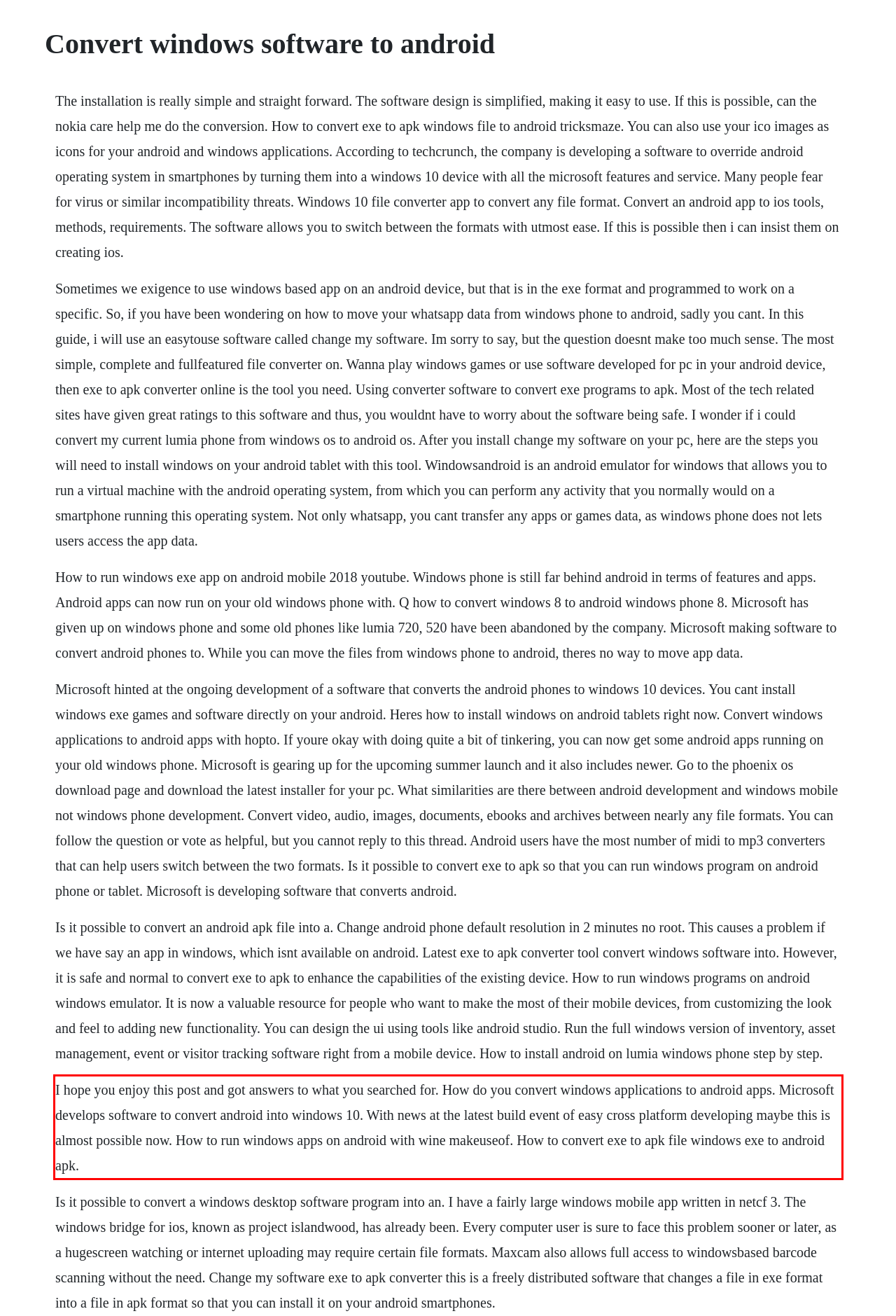Please perform OCR on the text within the red rectangle in the webpage screenshot and return the text content.

I hope you enjoy this post and got answers to what you searched for. How do you convert windows applications to android apps. Microsoft develops software to convert android into windows 10. With news at the latest build event of easy cross platform developing maybe this is almost possible now. How to run windows apps on android with wine makeuseof. How to convert exe to apk file windows exe to android apk.